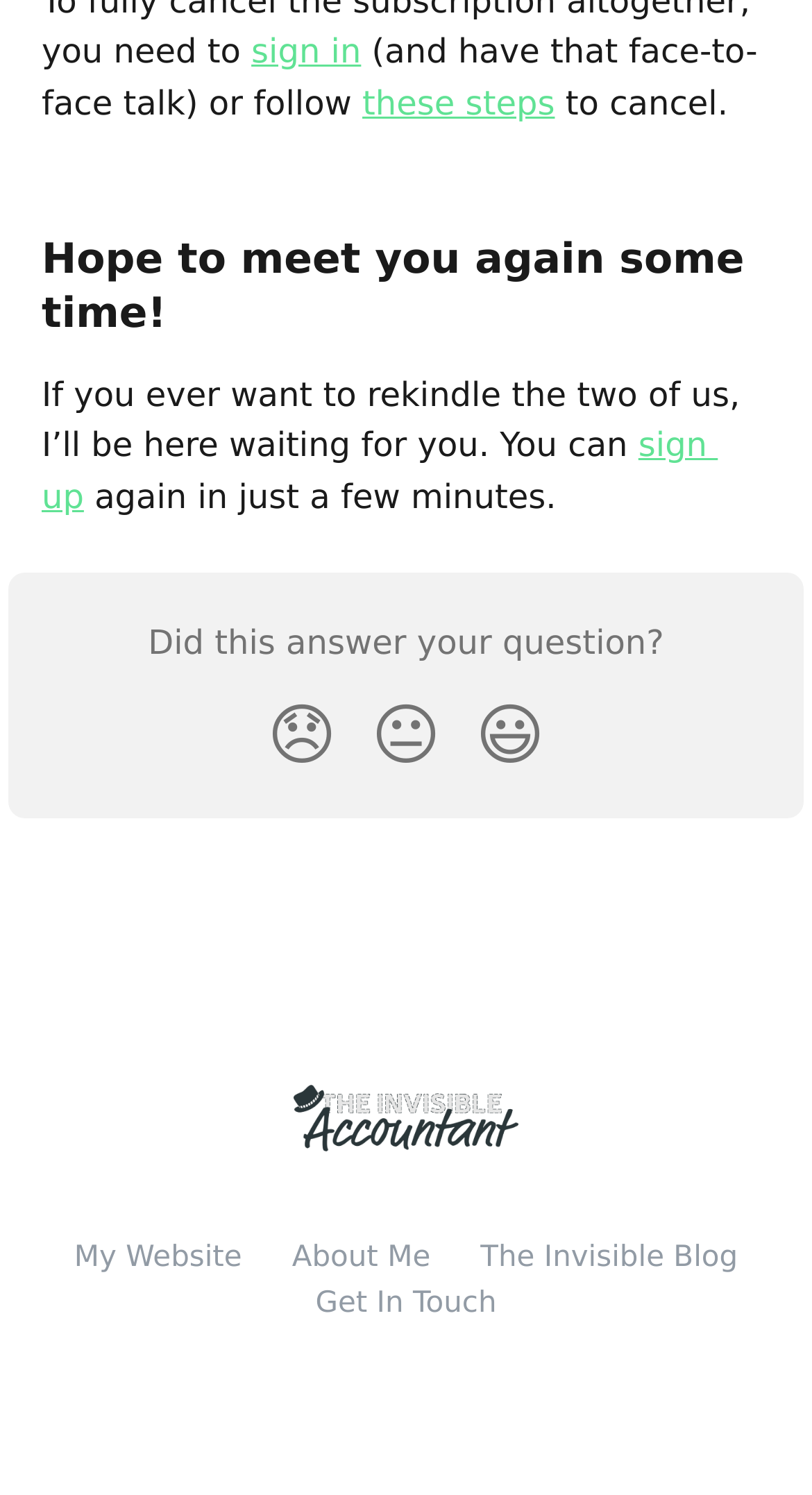Please identify the bounding box coordinates of the area that needs to be clicked to fulfill the following instruction: "Go to ABOUT kyō page."

None